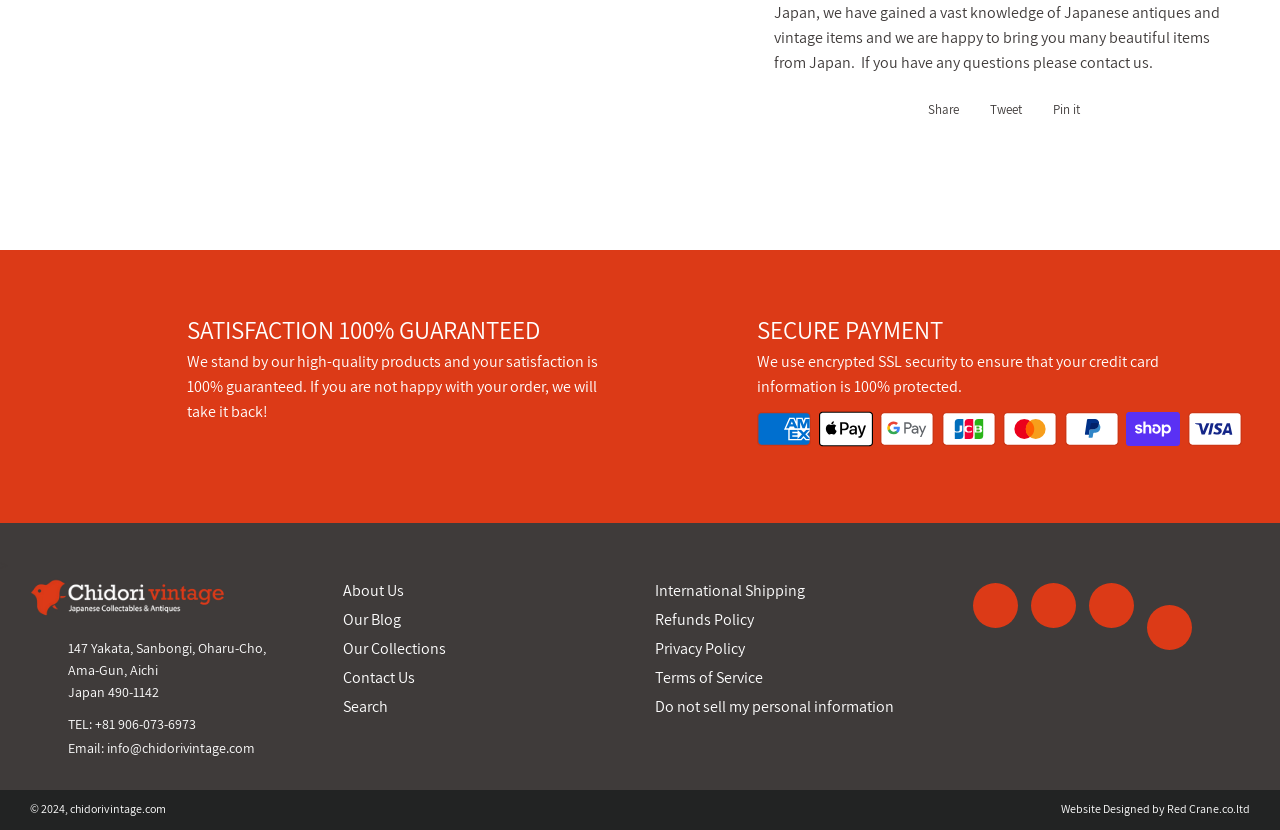Pinpoint the bounding box coordinates of the element you need to click to execute the following instruction: "Find the company on Twitter". The bounding box should be represented by four float numbers between 0 and 1, in the format [left, top, right, bottom].

[0.805, 0.703, 0.84, 0.757]